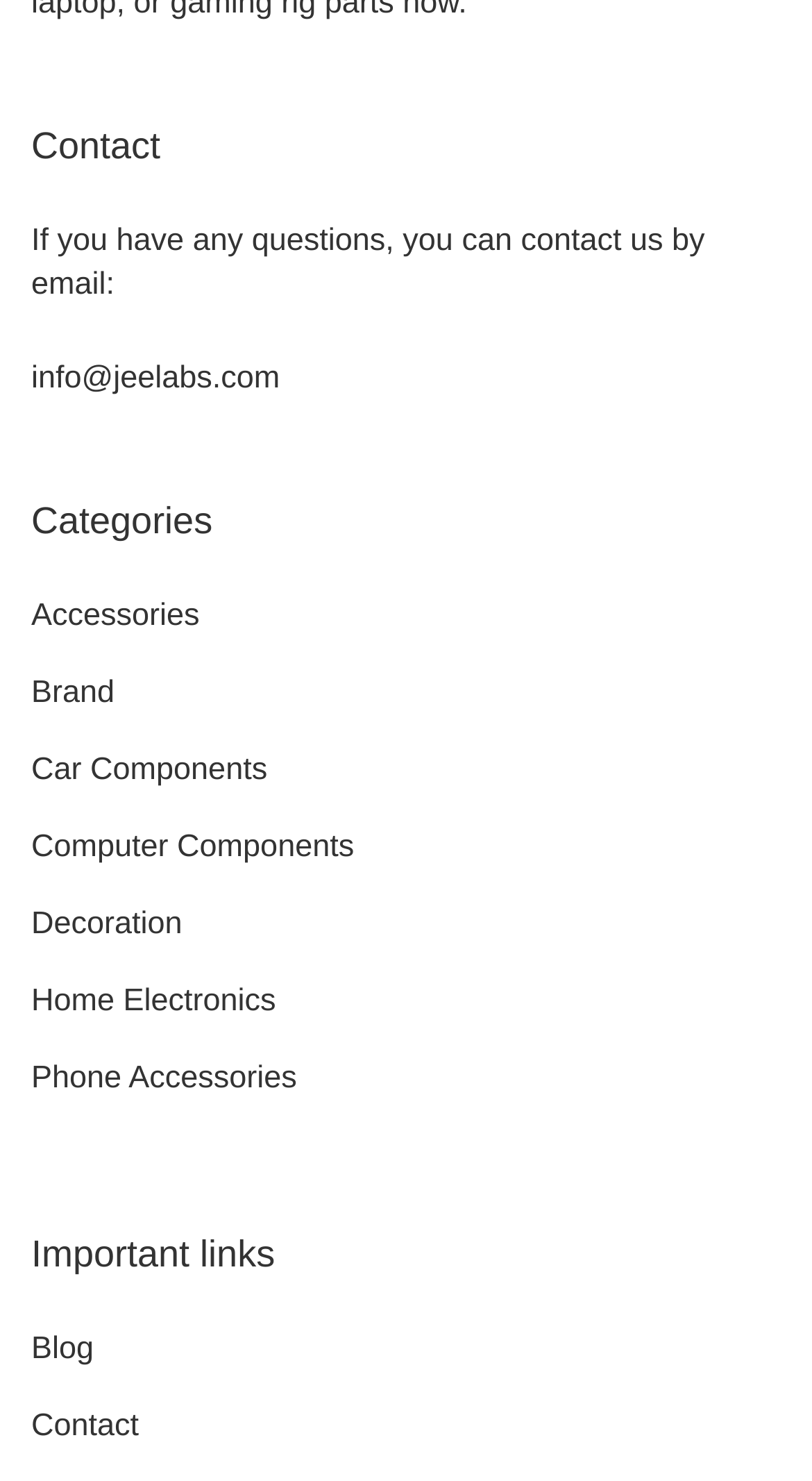Determine the bounding box coordinates of the section to be clicked to follow the instruction: "go to Blog". The coordinates should be given as four float numbers between 0 and 1, formatted as [left, top, right, bottom].

[0.038, 0.898, 0.115, 0.922]